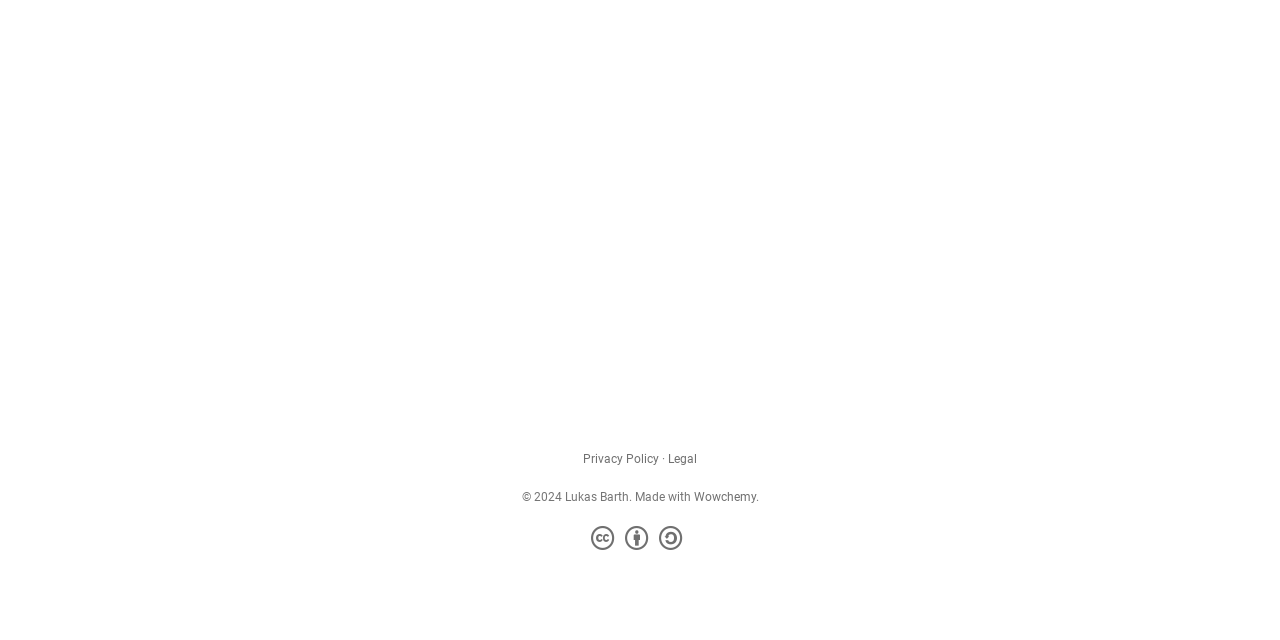Determine the bounding box coordinates of the UI element that matches the following description: "All tags". The coordinates should be four float numbers between 0 and 1 in the format [left, top, right, bottom].

None